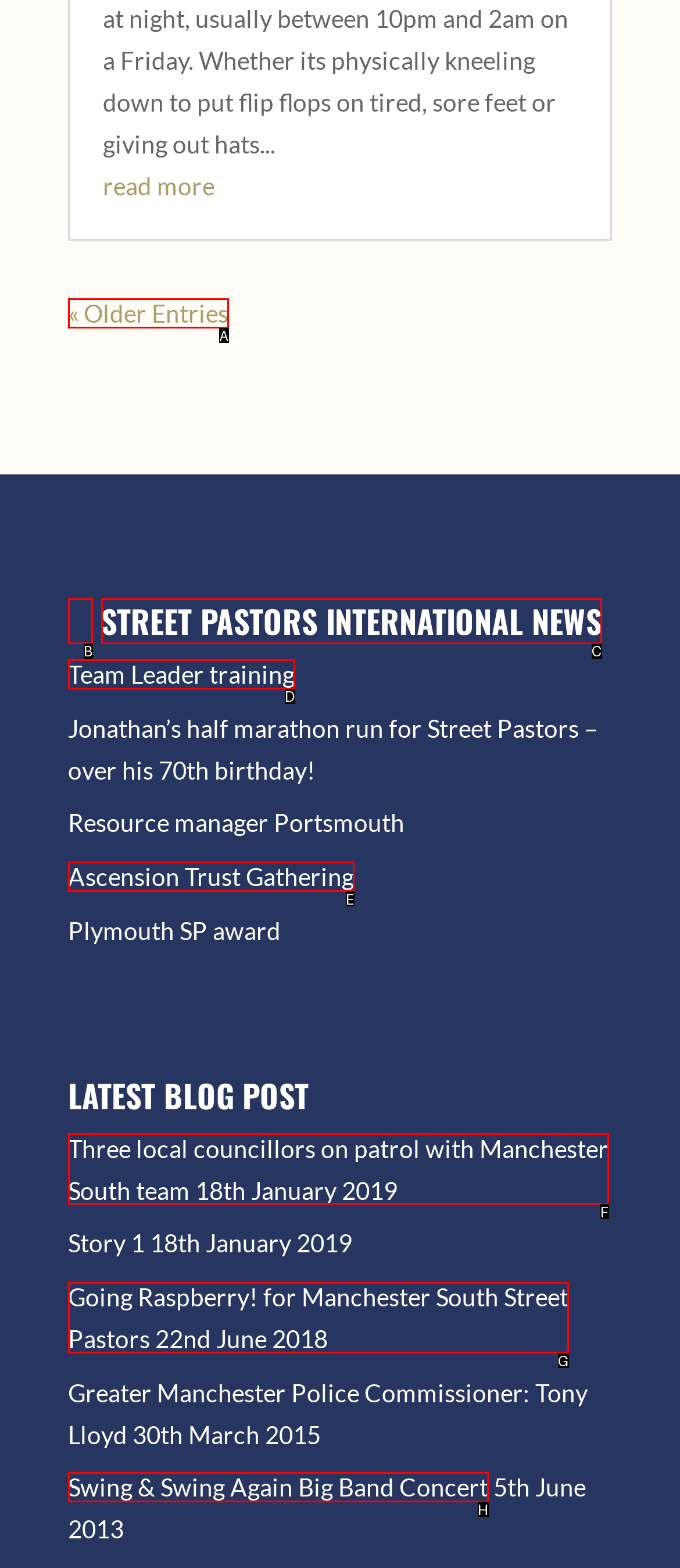Pick the HTML element that corresponds to the description: Street Pastors International News
Answer with the letter of the correct option from the given choices directly.

C